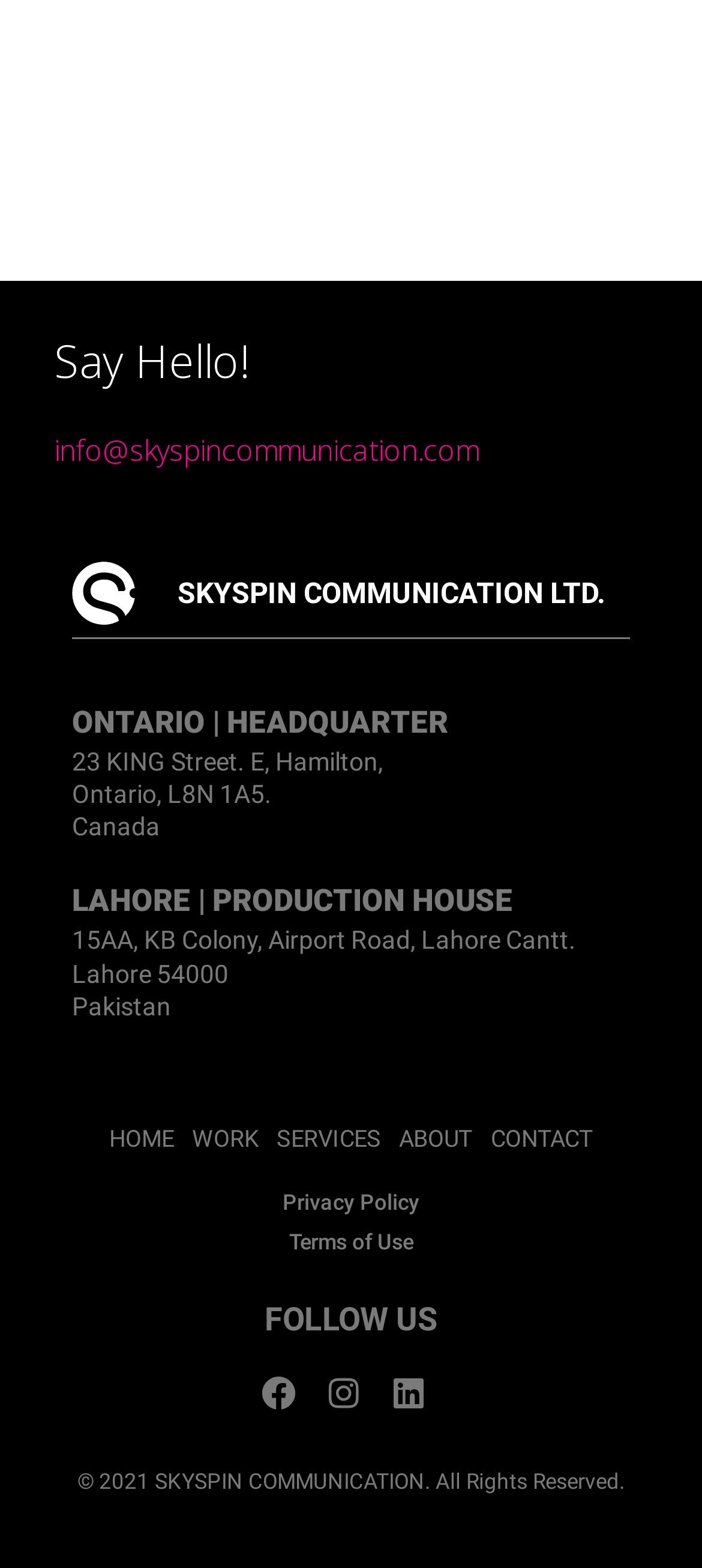Pinpoint the bounding box coordinates of the area that must be clicked to complete this instruction: "Call the company".

None